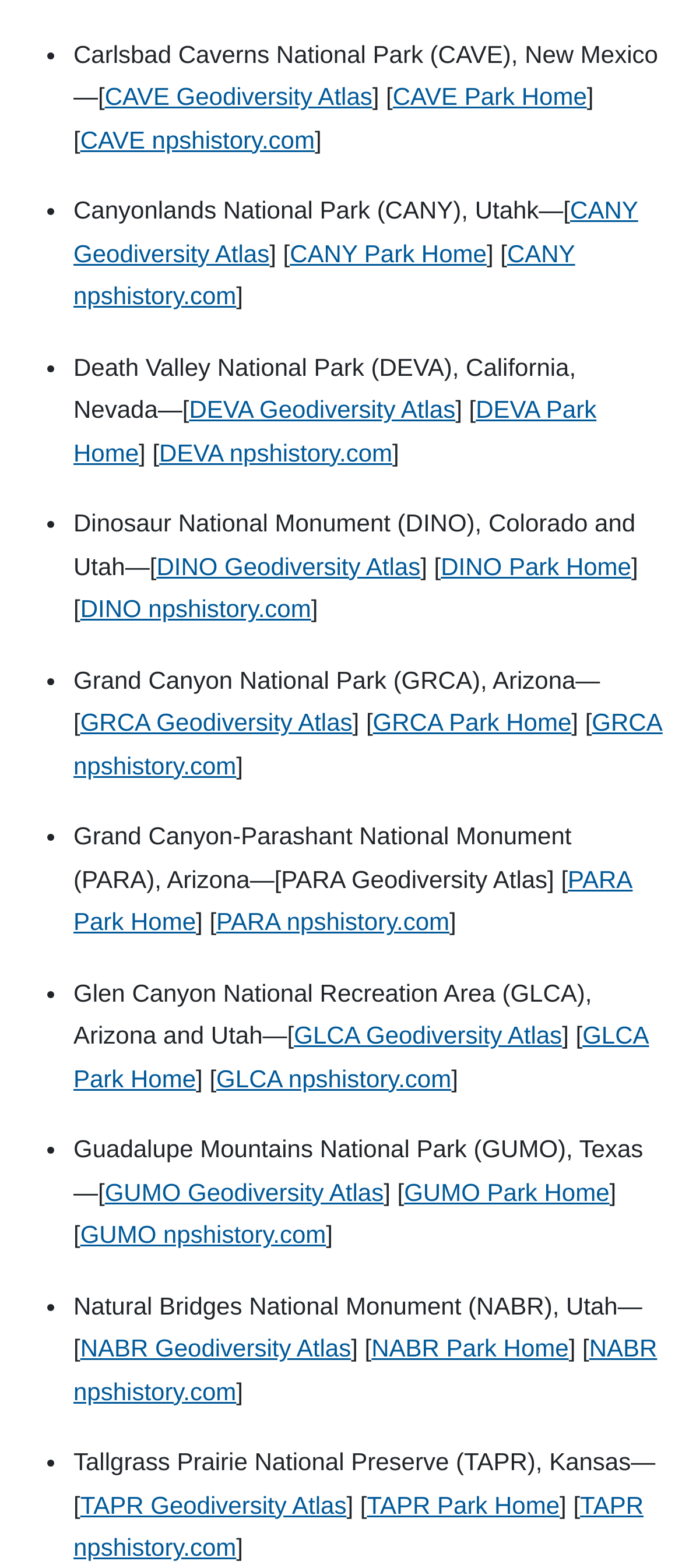Determine the bounding box coordinates for the area you should click to complete the following instruction: "Access TAPR Park Home".

[0.538, 0.951, 0.821, 0.968]